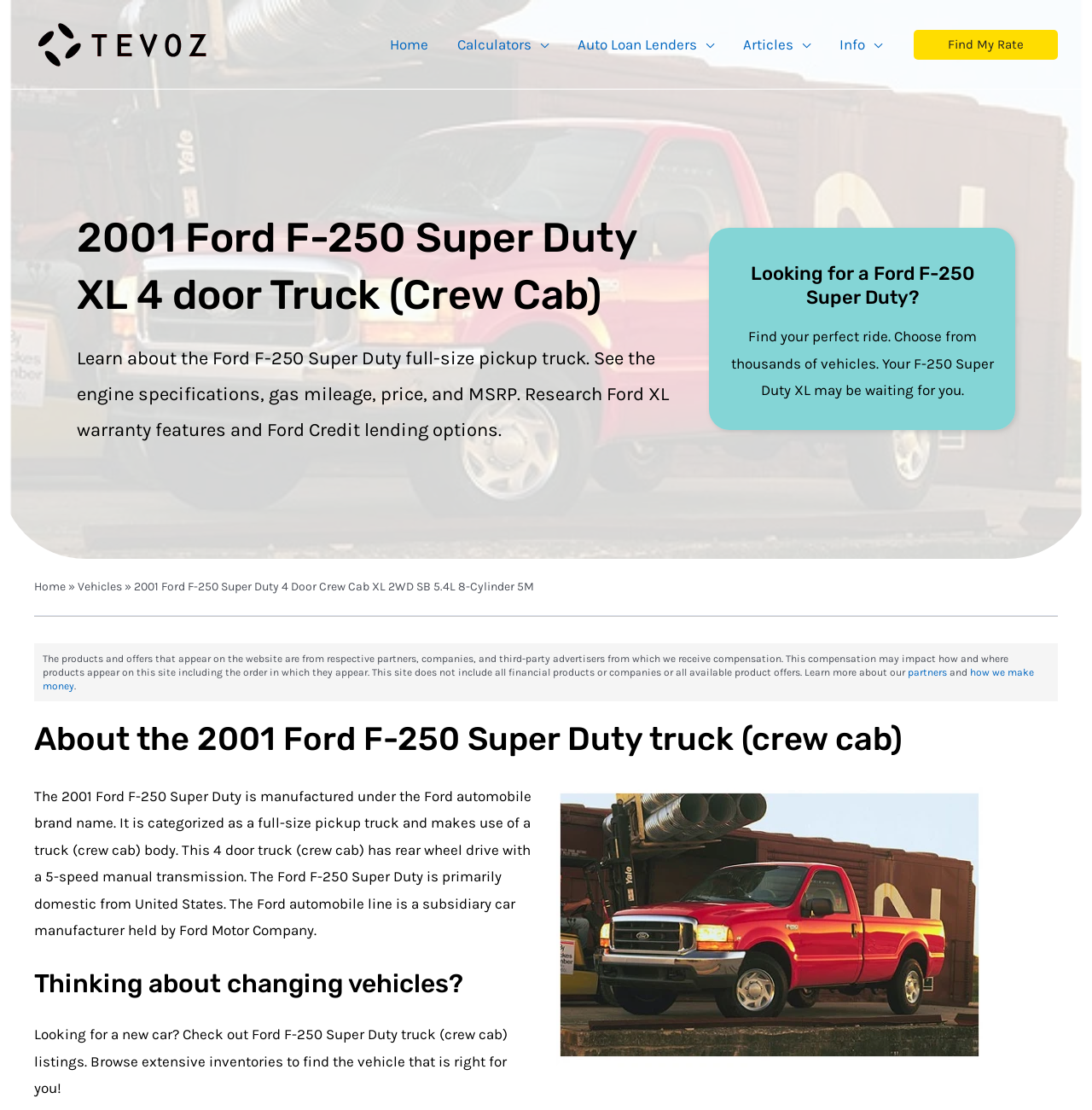Find the bounding box coordinates of the element's region that should be clicked in order to follow the given instruction: "Learn more about partners". The coordinates should consist of four float numbers between 0 and 1, i.e., [left, top, right, bottom].

[0.831, 0.6, 0.867, 0.611]